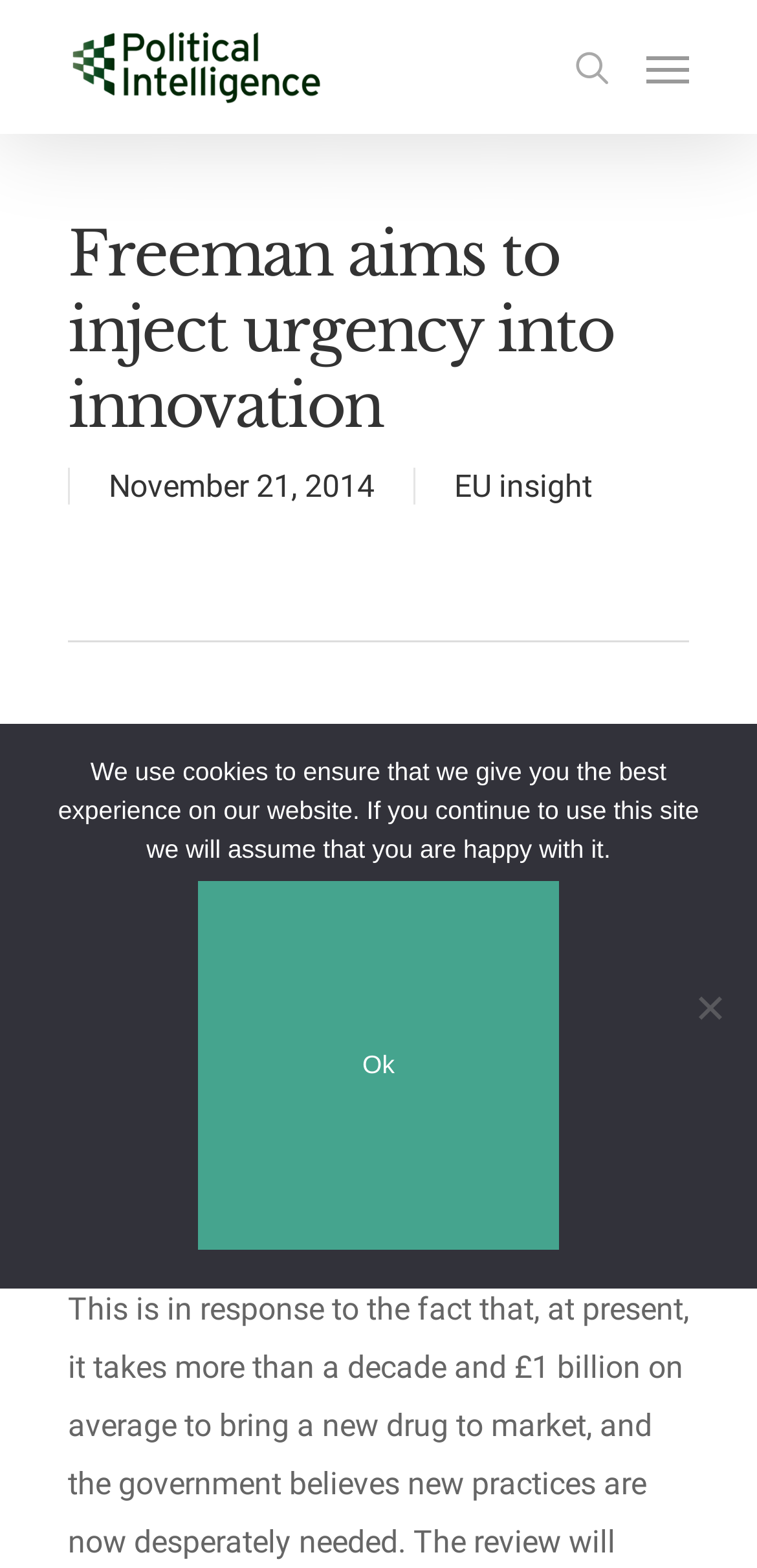Provide a comprehensive caption for the webpage.

The webpage appears to be an article or news page, with a prominent heading "Freeman aims to inject urgency into innovation" located near the top left of the page. Below the heading, there is a date "November 21, 2014" and a link to "EU insight" on the right side. 

The main content of the article starts with a byline "By David Talbot, Consultant, London" followed by the text "The government yesterday announced that it is to carry out a review of the life sciences sector under the name Innovative Medicines and MedTech Review." The text continues to explain the purpose of the review, which is to consider how to speed up patient access to cost-effective and innovative medicines, devices, and diagnostics.

On the top right of the page, there is a navigation menu link, and next to it, there is an image and a link to "Political Intelligence". There is also a link with no text on the top right corner of the page.

At the bottom of the page, there is a cookie notice dialog with a message explaining the use of cookies on the website. The dialog has an "Ok" button and a "No" option.